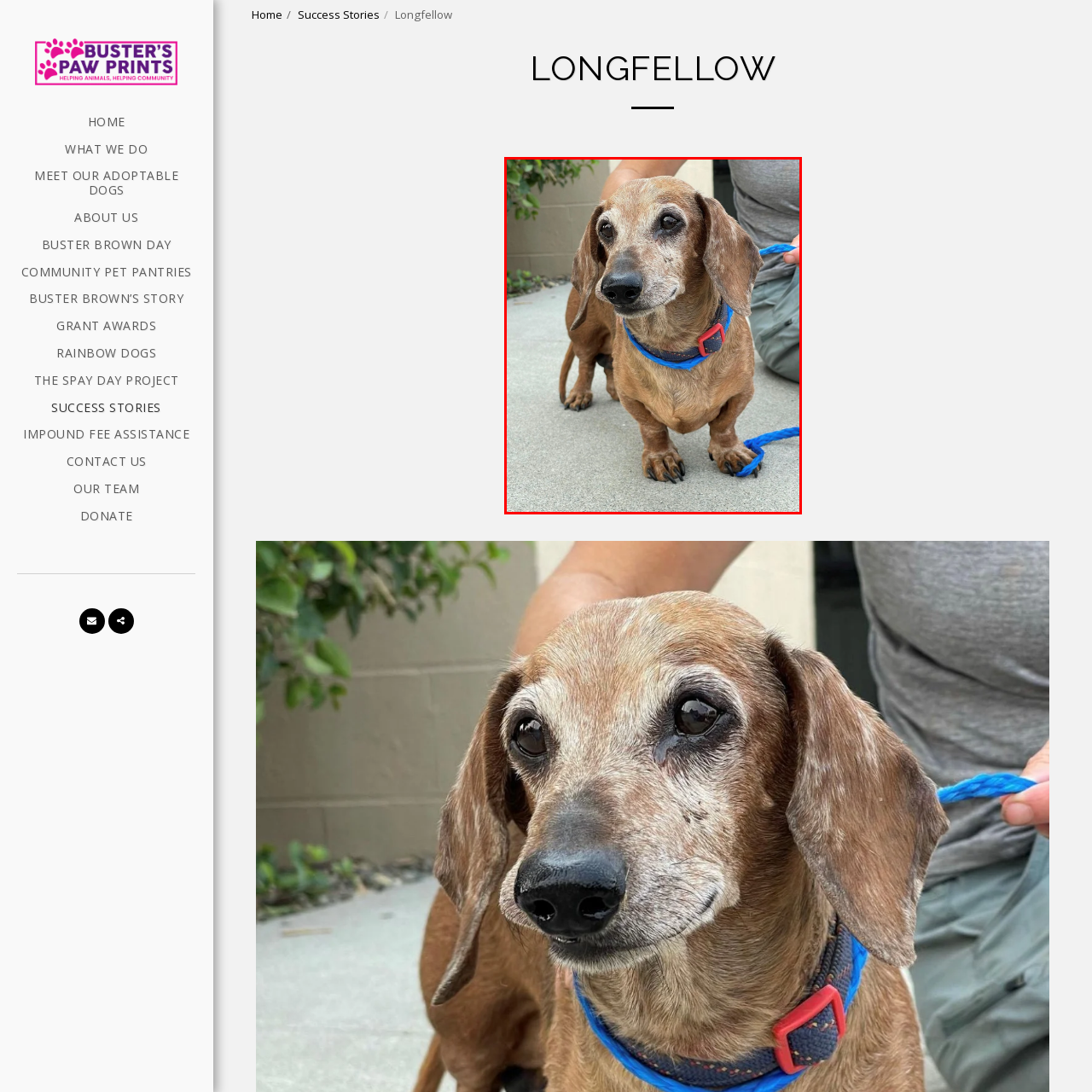What is the dog's coat color?
Inspect the image enclosed by the red bounding box and respond with as much detail as possible.

The caption describes the dog's coat as 'a rich brown with hints of gray, highlighting its advanced age and wisdom', indicating that the dog's coat is a combination of brown and gray.